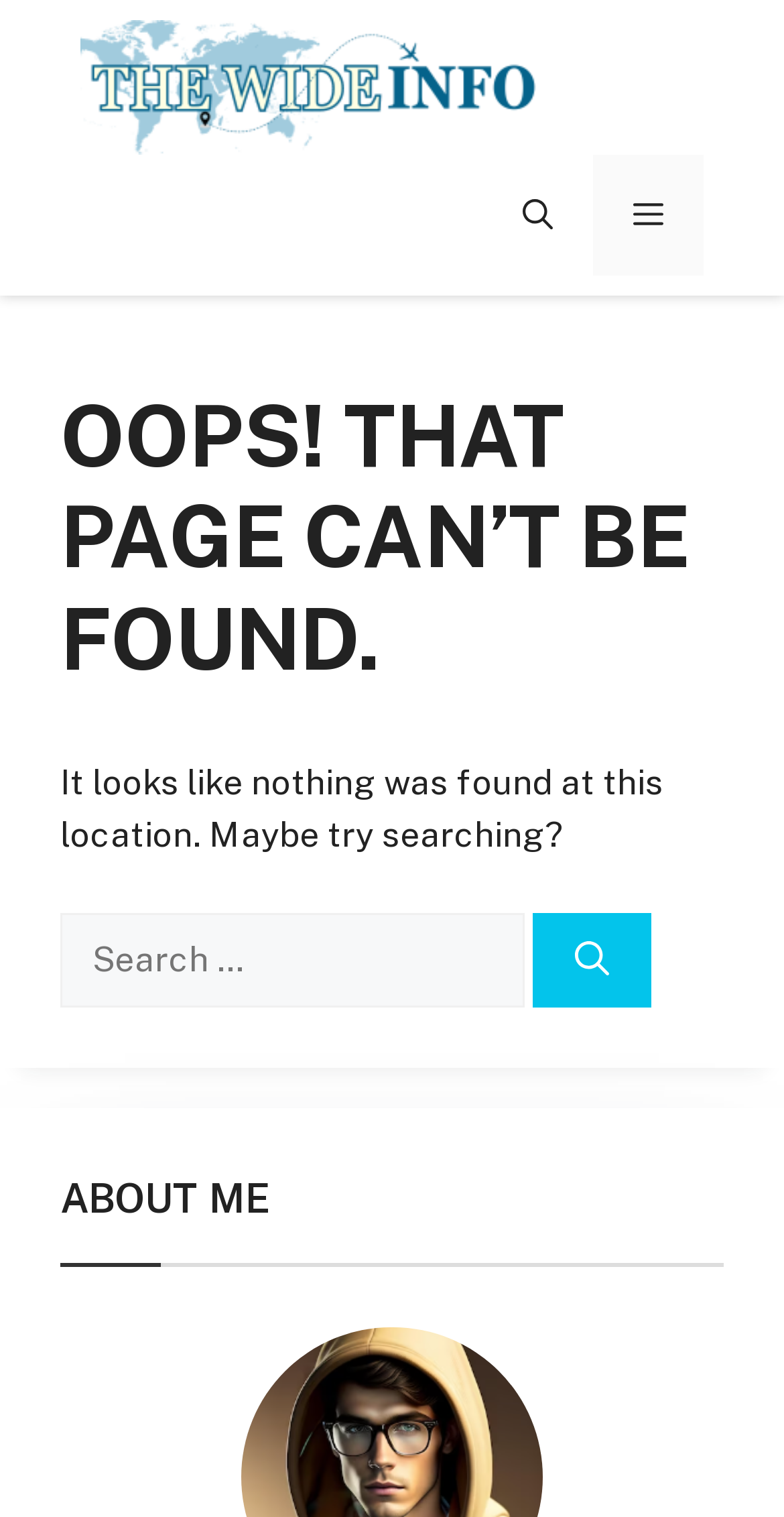Provide a brief response to the question below using one word or phrase:
What is the alternative to searching?

ABOUT ME section